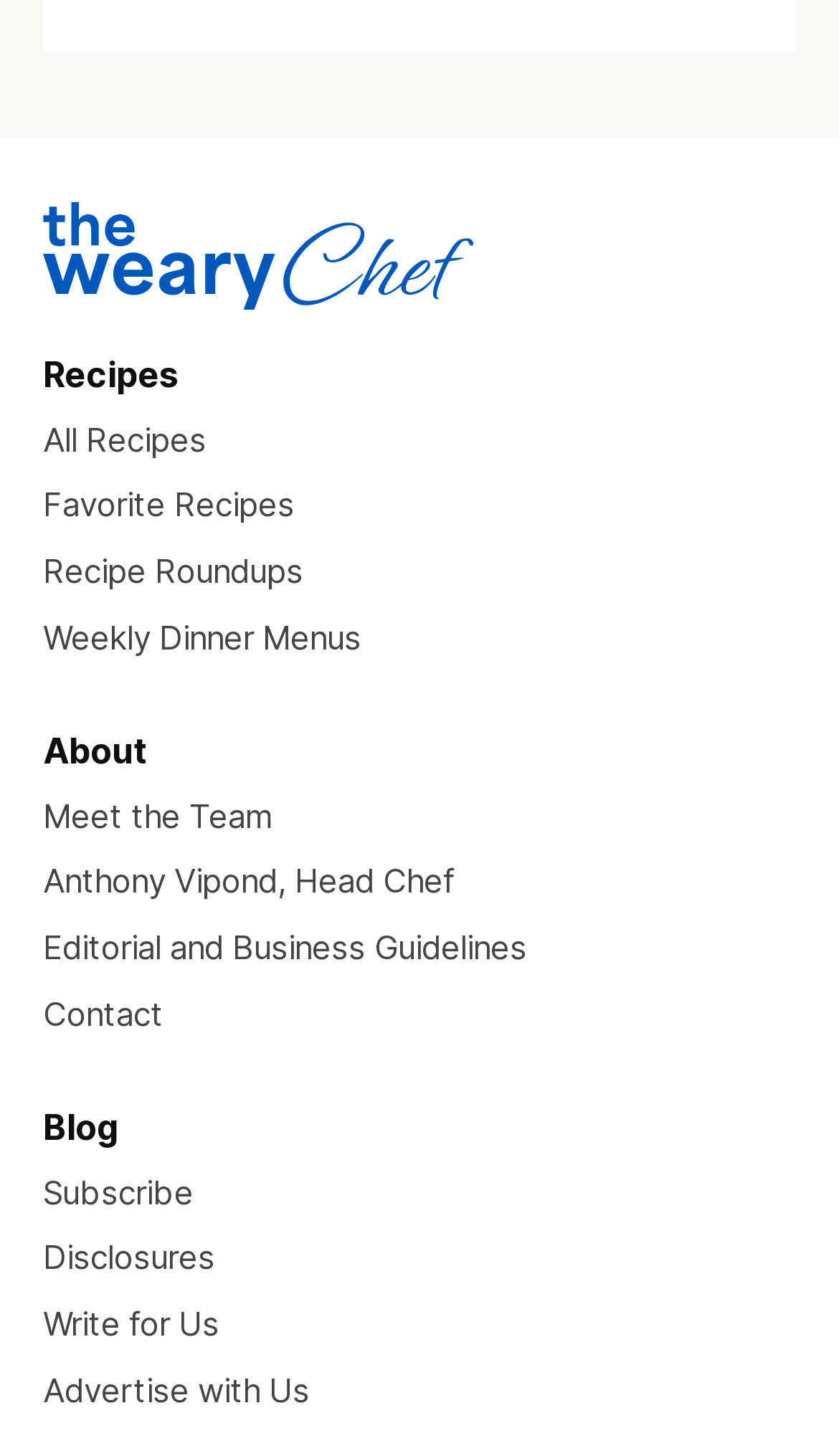Locate the bounding box coordinates of the clickable element to fulfill the following instruction: "Subscribe to the blog". Provide the coordinates as four float numbers between 0 and 1 in the format [left, top, right, bottom].

[0.051, 0.804, 0.231, 0.832]